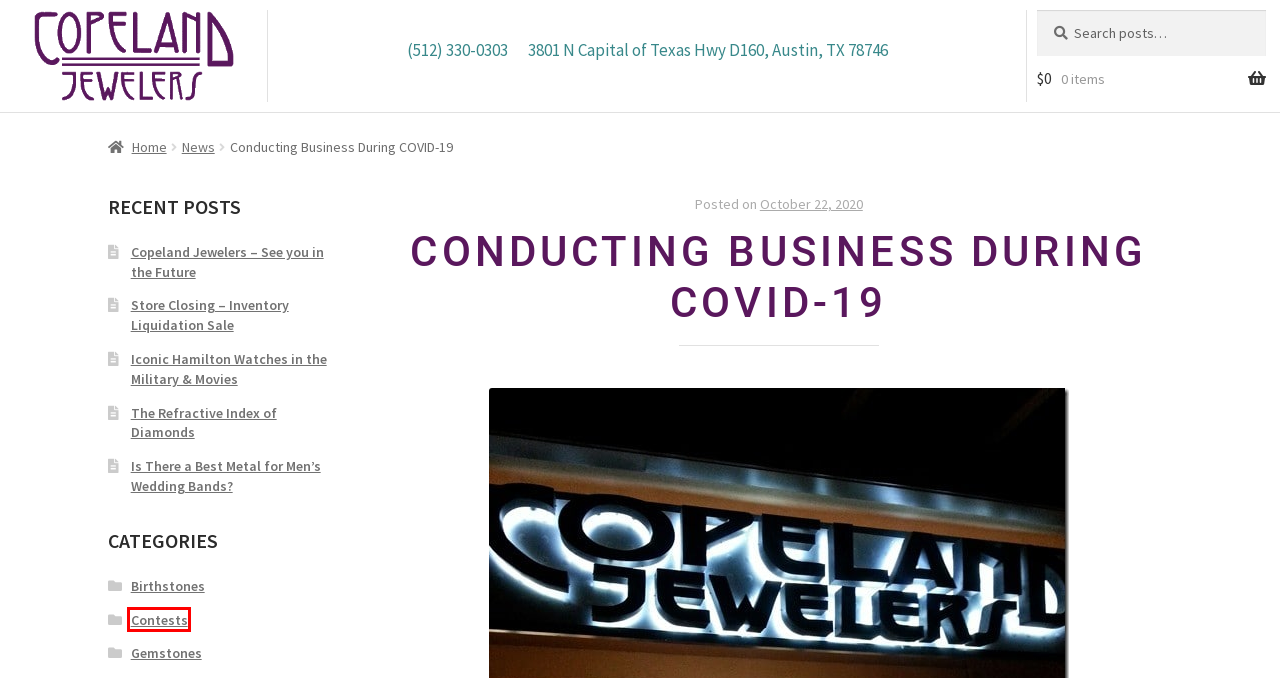Assess the screenshot of a webpage with a red bounding box and determine which webpage description most accurately matches the new page after clicking the element within the red box. Here are the options:
A. Contests | Copeland Jewelers
B. Is There a Best Metal for Men's Wedding Bands? | Copeland Jewelers
C. Gemstones | Copeland Jewelers
D. News | Copeland Jewelers
E. Hamilton Watches: Iconic Models in the Military & Movies
F. Copeland Jewelers - See you in the Future | Copeland Jewelers
G. What Is the Refractive Index of a Diamond? | Copeland Jewelers
H. Fine Jewelry Austin | Austin Jewelry Store | Copeland Jewelers

A